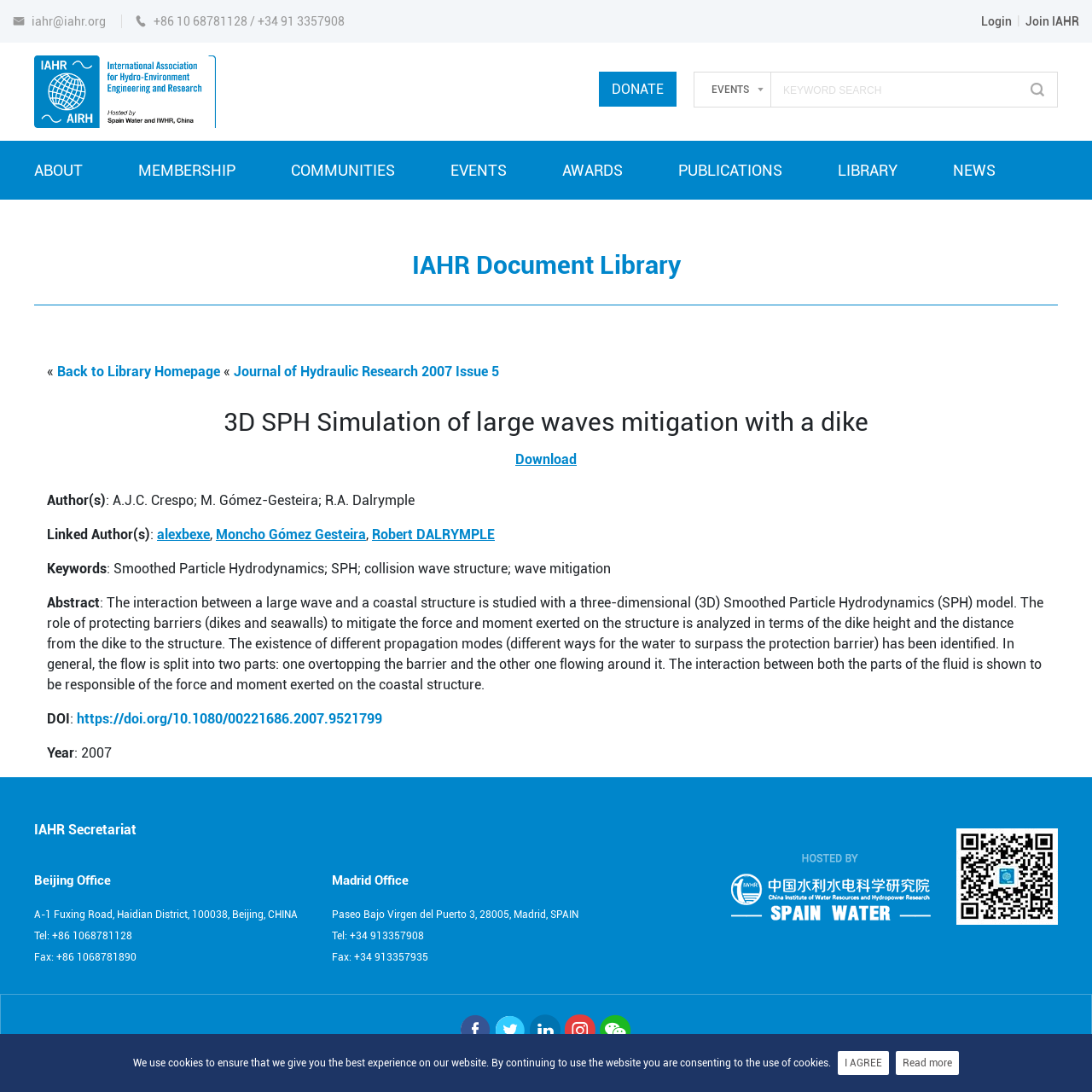Look at the image and write a detailed answer to the question: 
What is the topic of the document?

I found the answer by looking at the heading element with the text '3D SPH Simulation of large waves mitigation with a dike' which is the main topic of the document.